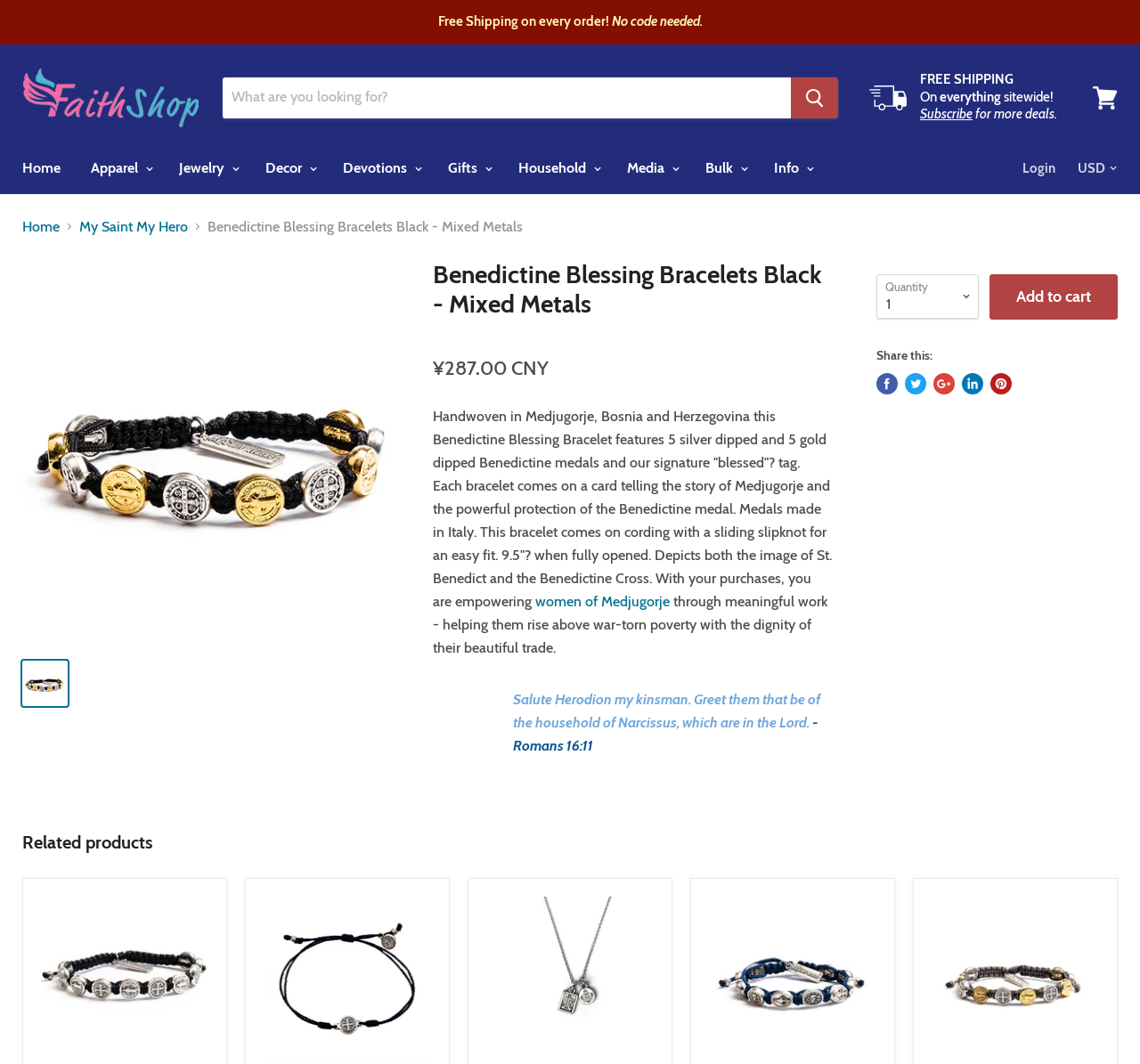Pinpoint the bounding box coordinates of the clickable area needed to execute the instruction: "Add to cart". The coordinates should be specified as four float numbers between 0 and 1, i.e., [left, top, right, bottom].

[0.868, 0.258, 0.98, 0.3]